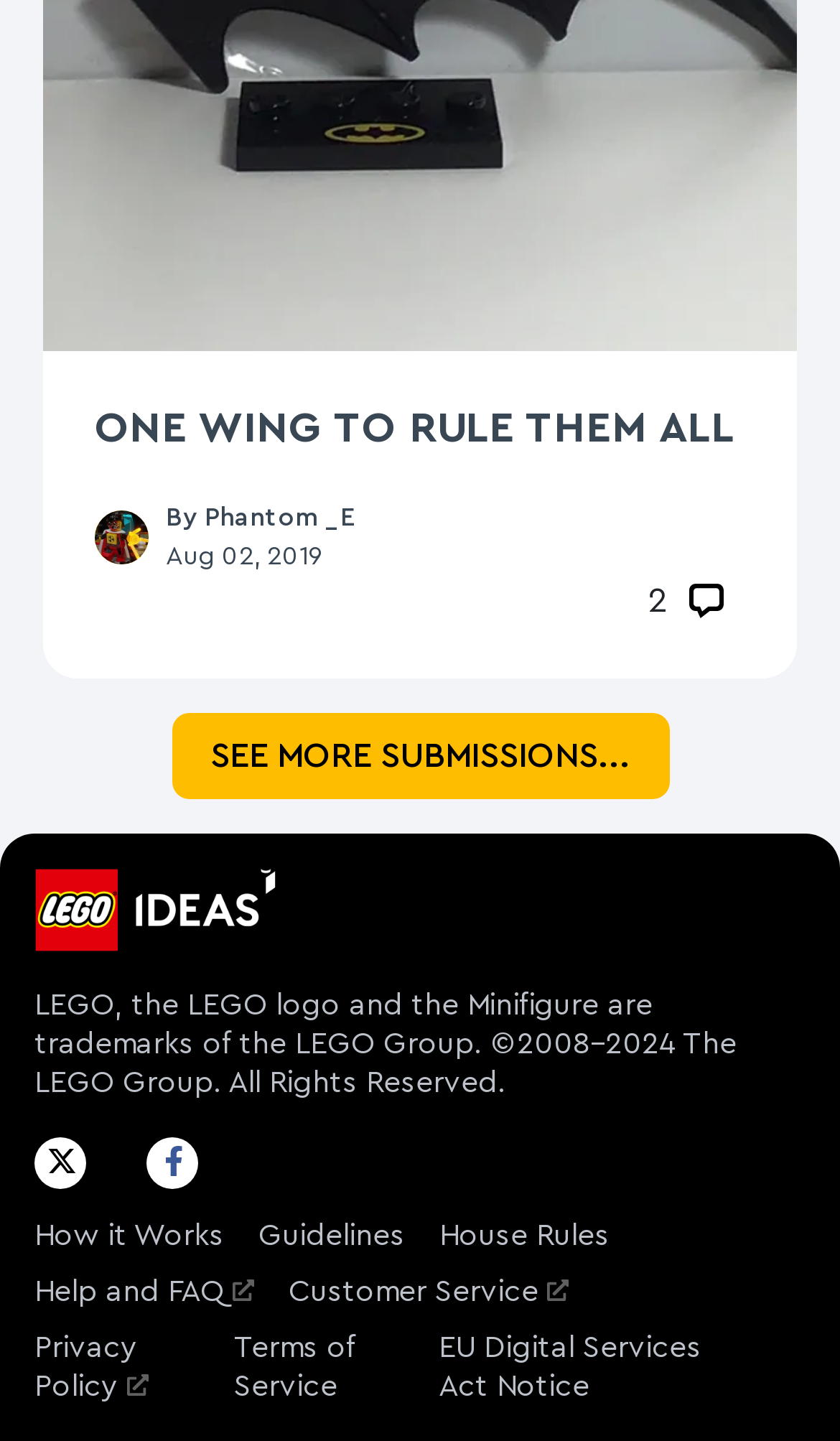Determine the bounding box coordinates of the clickable element necessary to fulfill the instruction: "View How it Works". Provide the coordinates as four float numbers within the 0 to 1 range, i.e., [left, top, right, bottom].

[0.041, 0.848, 0.267, 0.869]